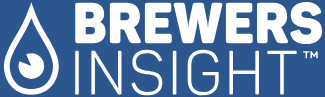Detail every aspect of the image in your caption.

The image features the logo of "Brewers Insight," presented in a clean and modern design. The logo prominently displays the name "BREWERS" in bold white letters, with "INSIGHT" also in white but slightly styled to emphasize the main branding. Accompanying the text is a blue droplet icon, symbolizing water—a vital element in brewing. This visual identity reflects the platform’s focus on providing sophisticated data solutions tailored specifically for craft breweries, with an emphasis on operational efficiency and user experience. The overall color scheme combines deep blue with stark white, creating a professional yet approachable visual representation that resonates with the brewing community.